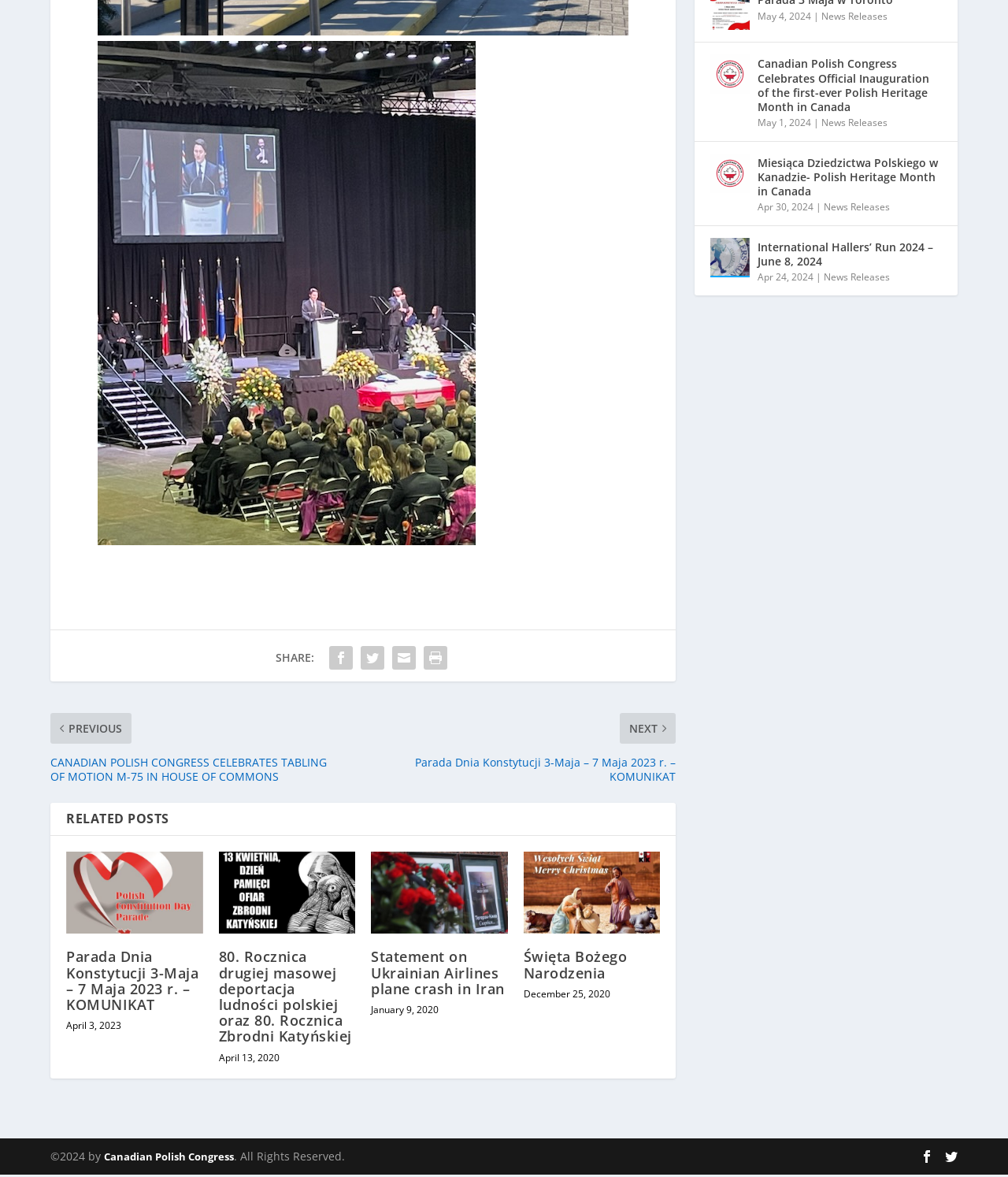What type of content is displayed on this webpage?
We need a detailed and meticulous answer to the question.

The webpage contains multiple sections with headings like 'RELATED POSTS' and 'News Releases', and each section contains links to news articles or press releases. Therefore, the type of content displayed on this webpage is news releases.